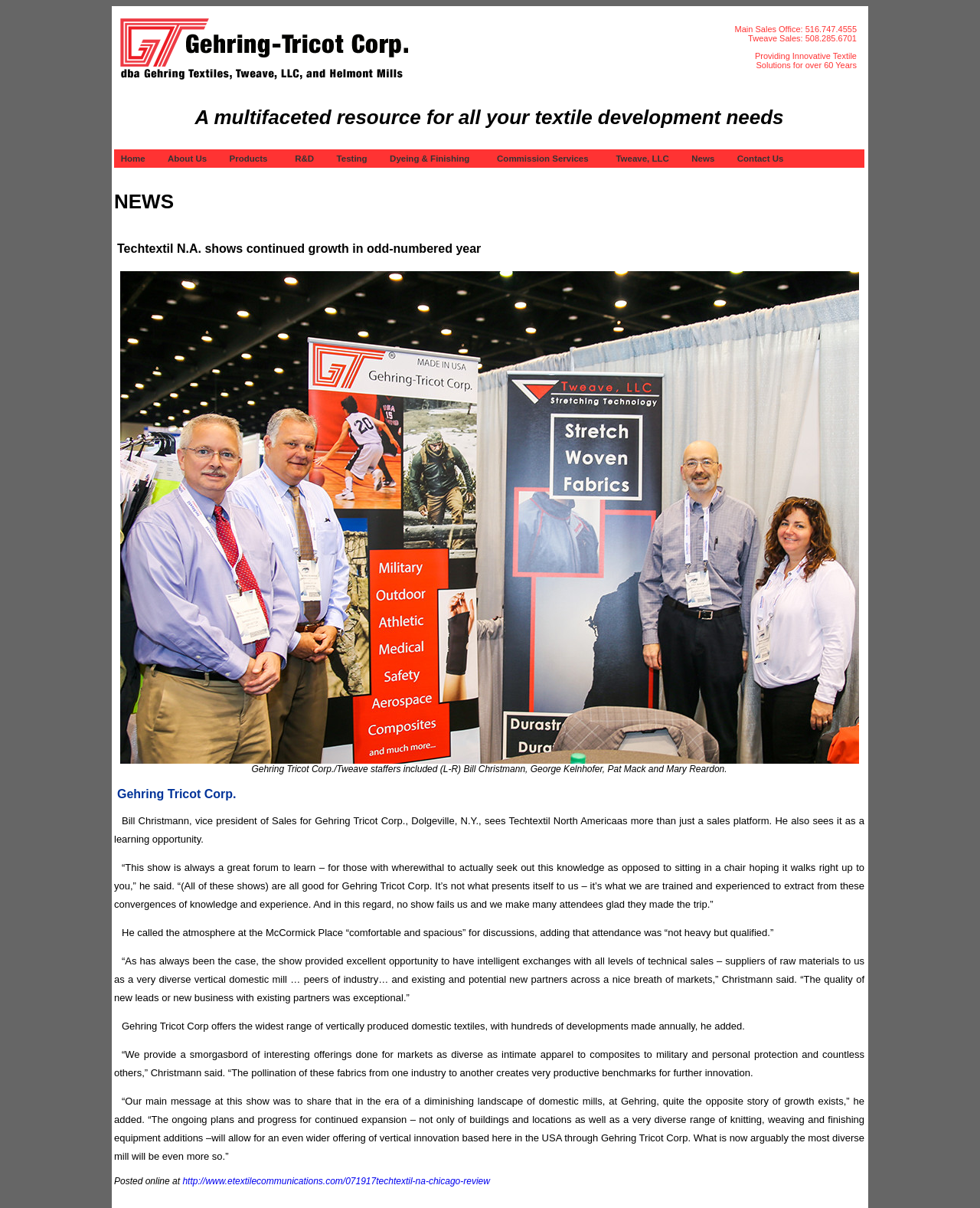What is the URL of the online article where this news was posted?
Using the picture, provide a one-word or short phrase answer.

http://www.etextilecommunications.com/071917techtextil-na-chicago-review